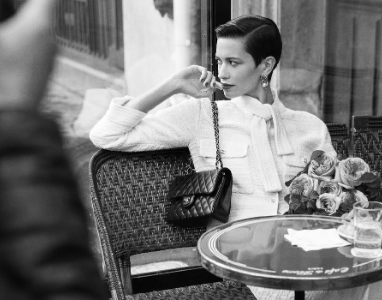Provide a one-word or short-phrase response to the question:
What is in her left hand?

A bouquet of roses